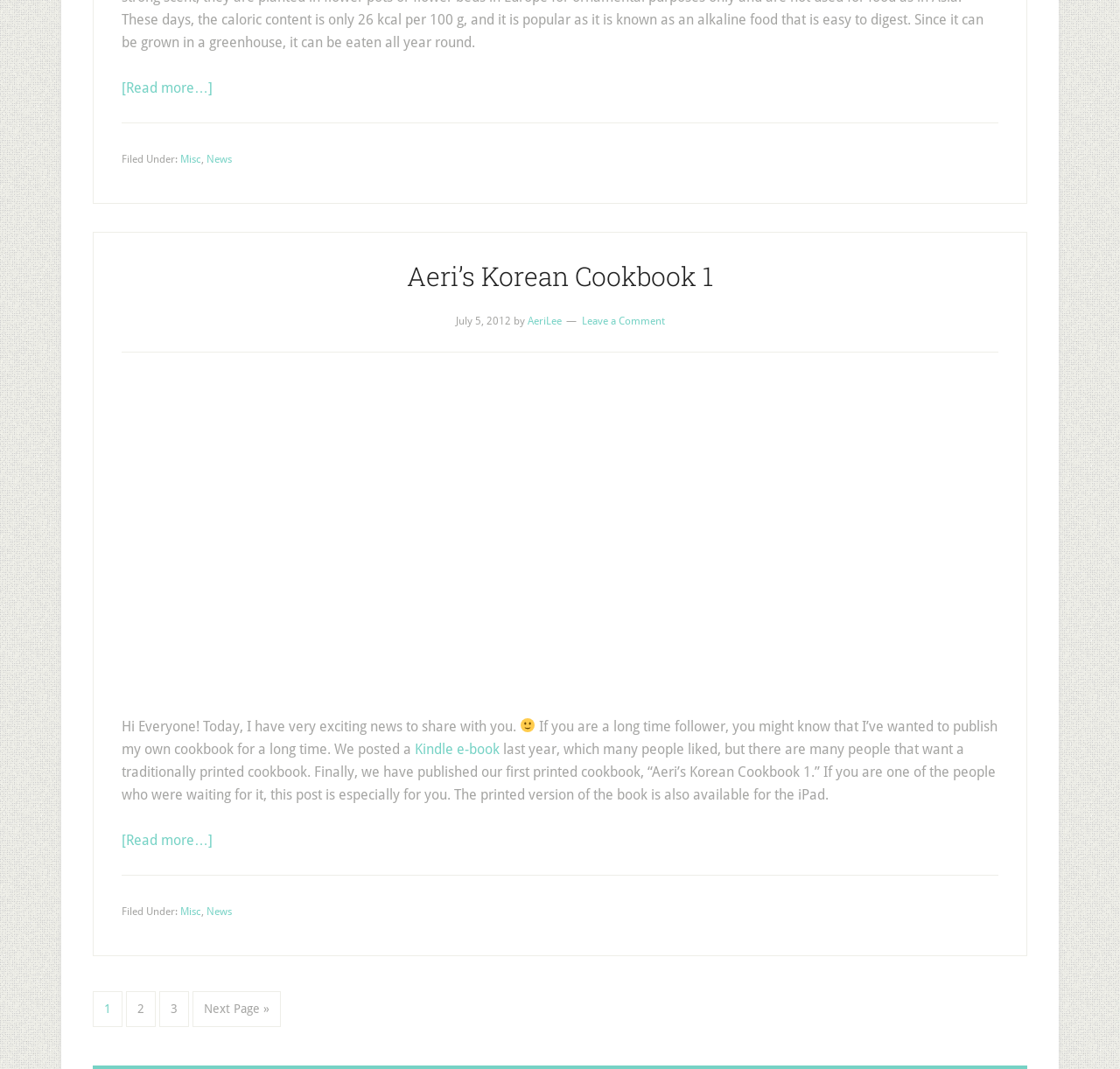Identify the bounding box coordinates for the element you need to click to achieve the following task: "Click on the 'Misc' category". Provide the bounding box coordinates as four float numbers between 0 and 1, in the form [left, top, right, bottom].

[0.161, 0.143, 0.18, 0.154]